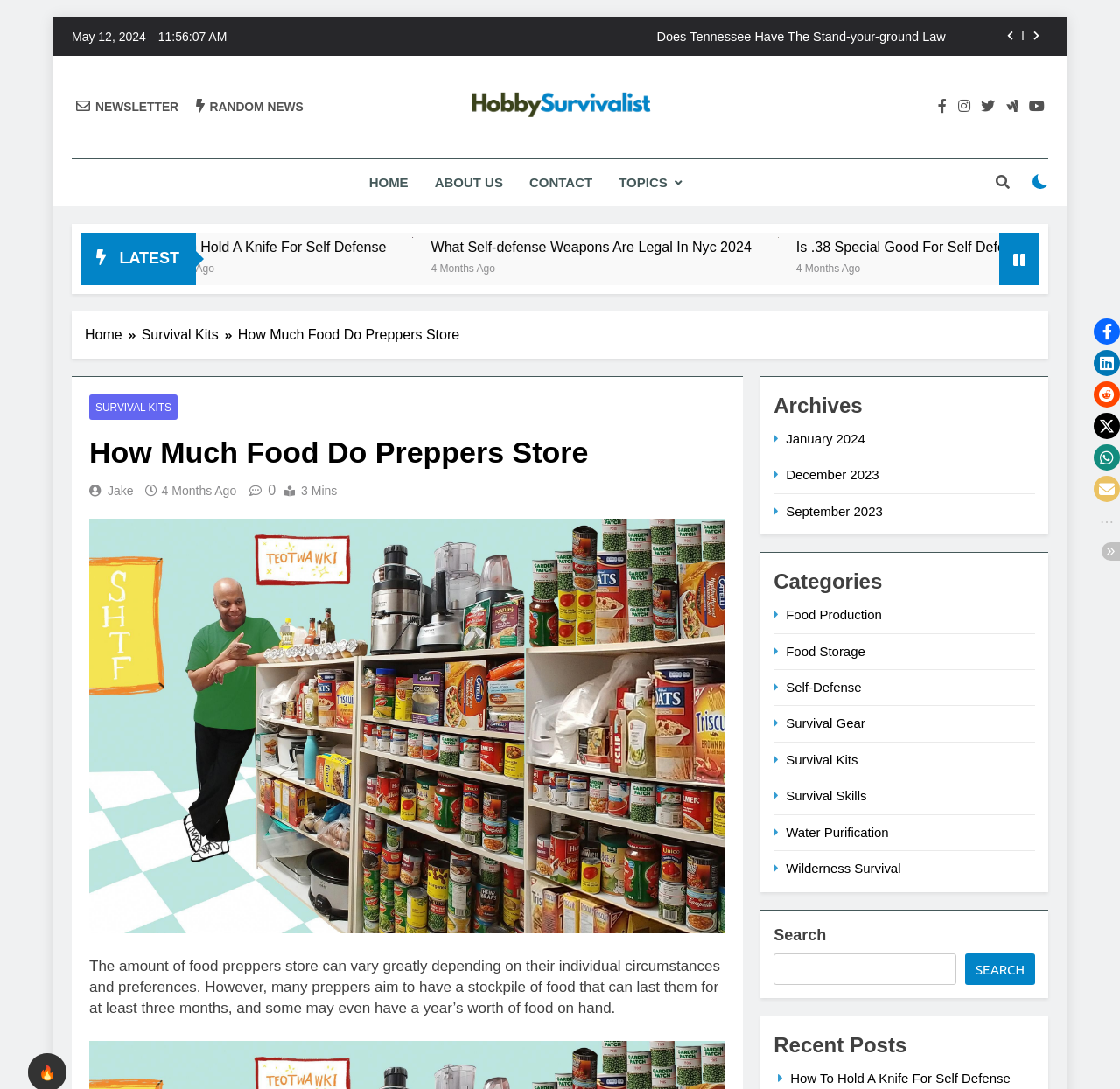What is the topic of the webpage?
Please ensure your answer is as detailed and informative as possible.

I found the breadcrumb navigation at the top of the webpage, which shows the topic 'Survival Kits' as the current category.